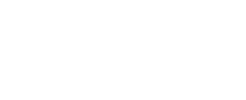What is the projected period for the report?
Answer the question with detailed information derived from the image.

The report provides insights and forecasts for the Ankylosing Spondylitis market over a specific period, which is from 2021 to 2028, as mentioned in the surrounding text.